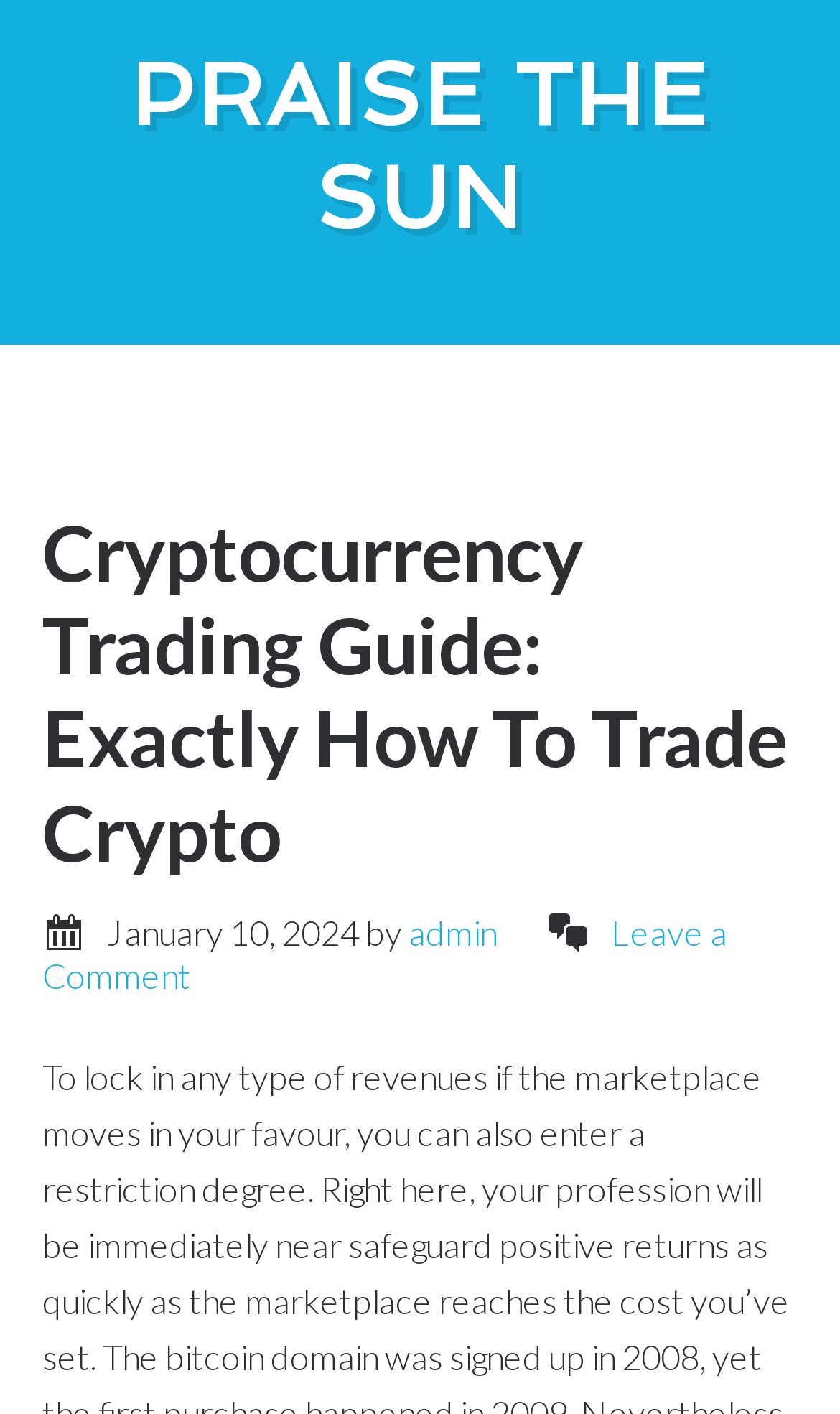Answer the question below in one word or phrase:
What is the position of the 'Leave a Comment' link?

bottom left